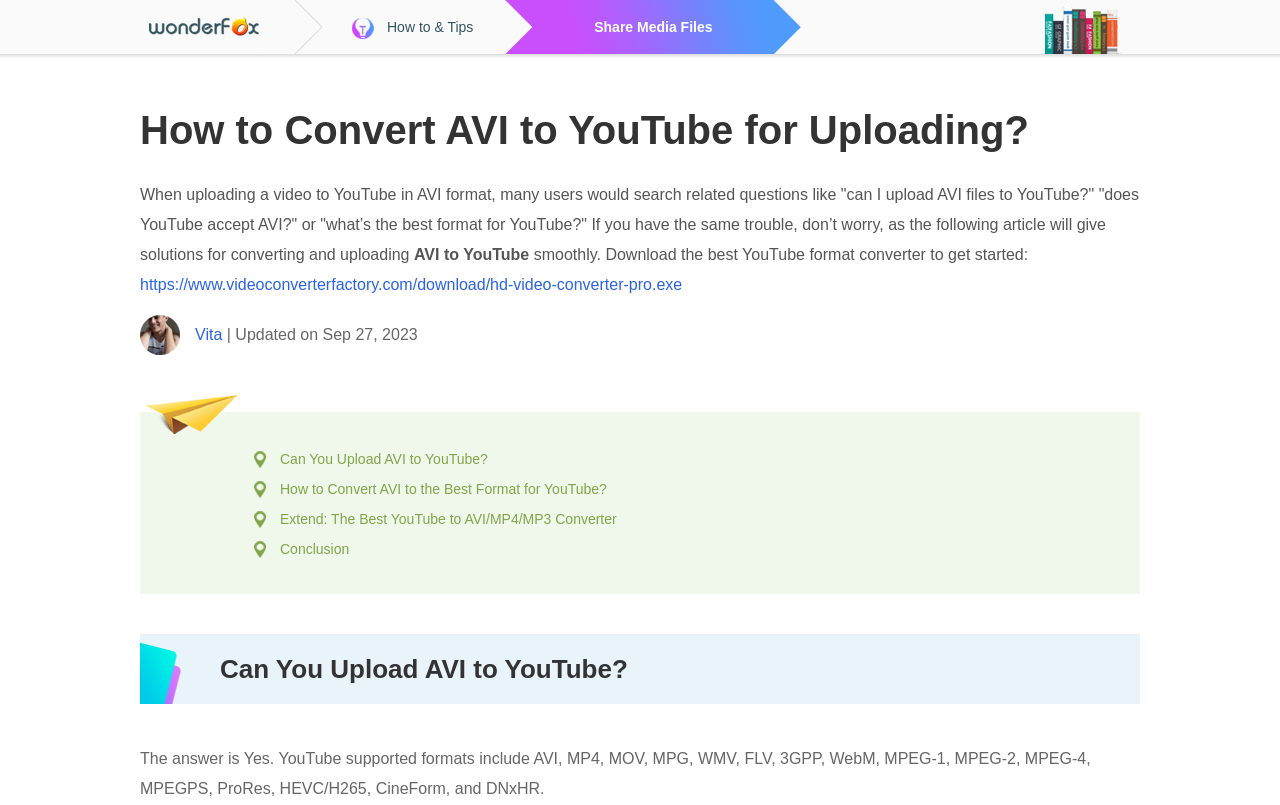Refer to the image and answer the question with as much detail as possible: What is the purpose of the article?

The article aims to provide solutions for converting and uploading AVI files to YouTube, as mentioned in the introduction.